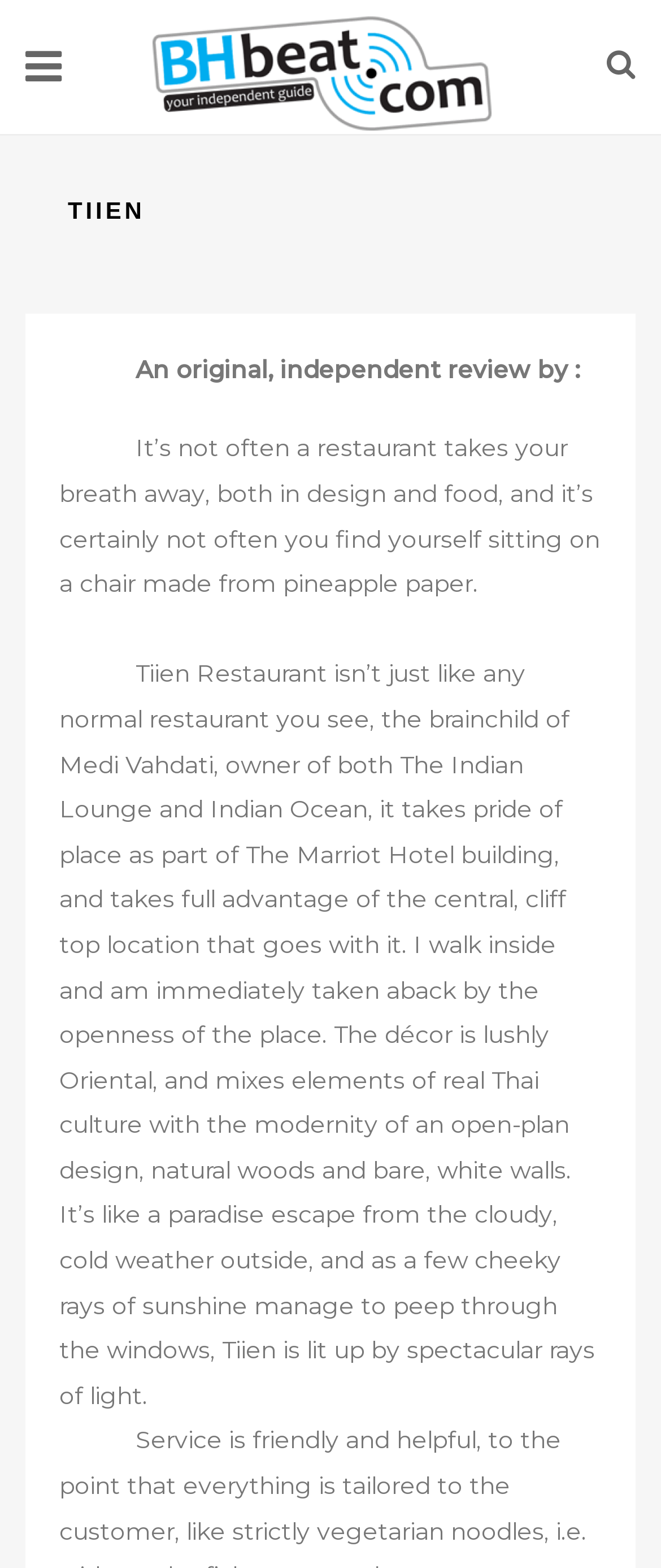What is the weather outside Tiien Restaurant?
Please answer using one word or phrase, based on the screenshot.

Cloudy and cold